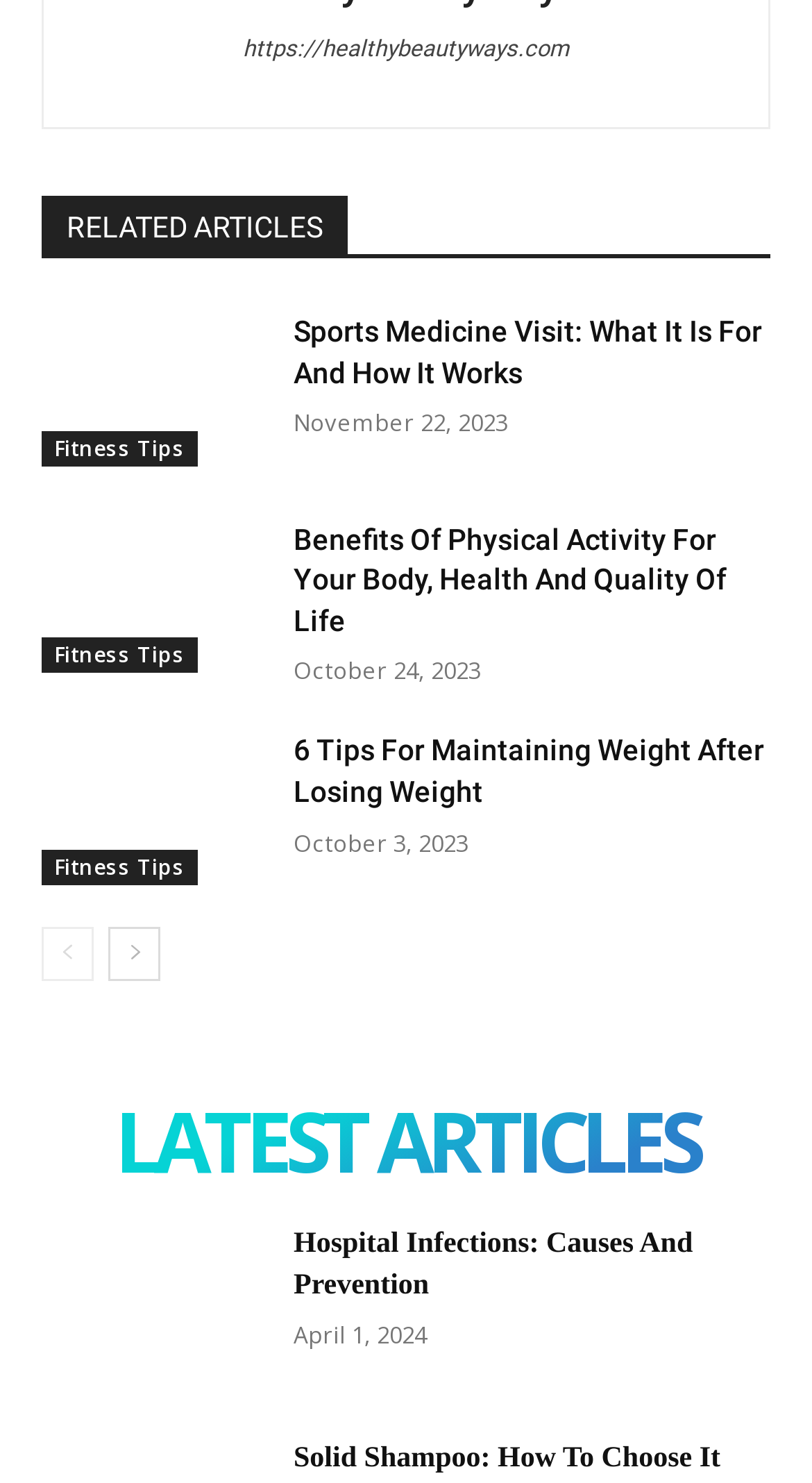Identify the bounding box coordinates for the UI element described as follows: "aria-label="next-page"". Ensure the coordinates are four float numbers between 0 and 1, formatted as [left, top, right, bottom].

[0.133, 0.625, 0.197, 0.661]